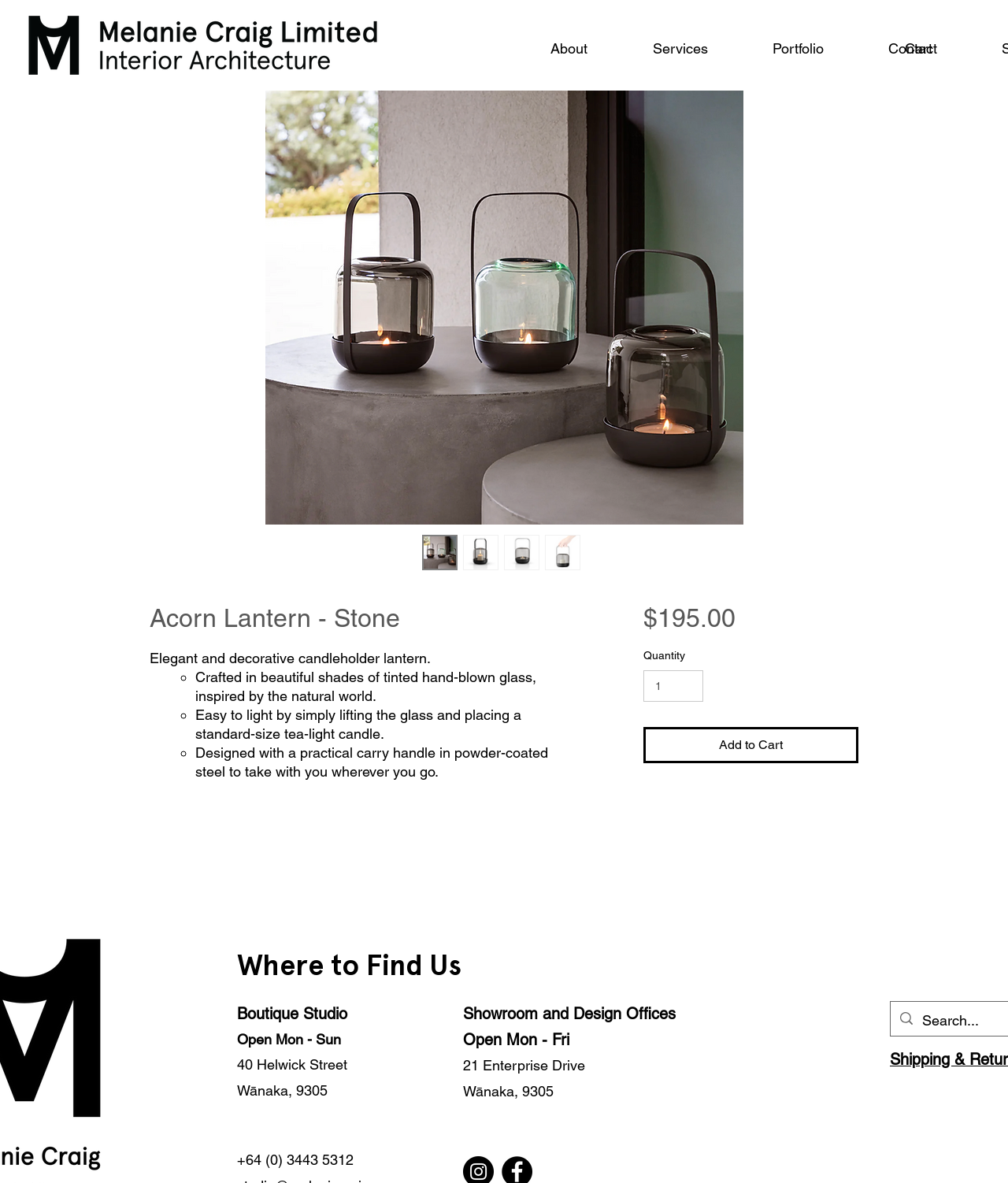Please identify the bounding box coordinates of the element I need to click to follow this instruction: "Add to Cart".

[0.638, 0.615, 0.852, 0.645]